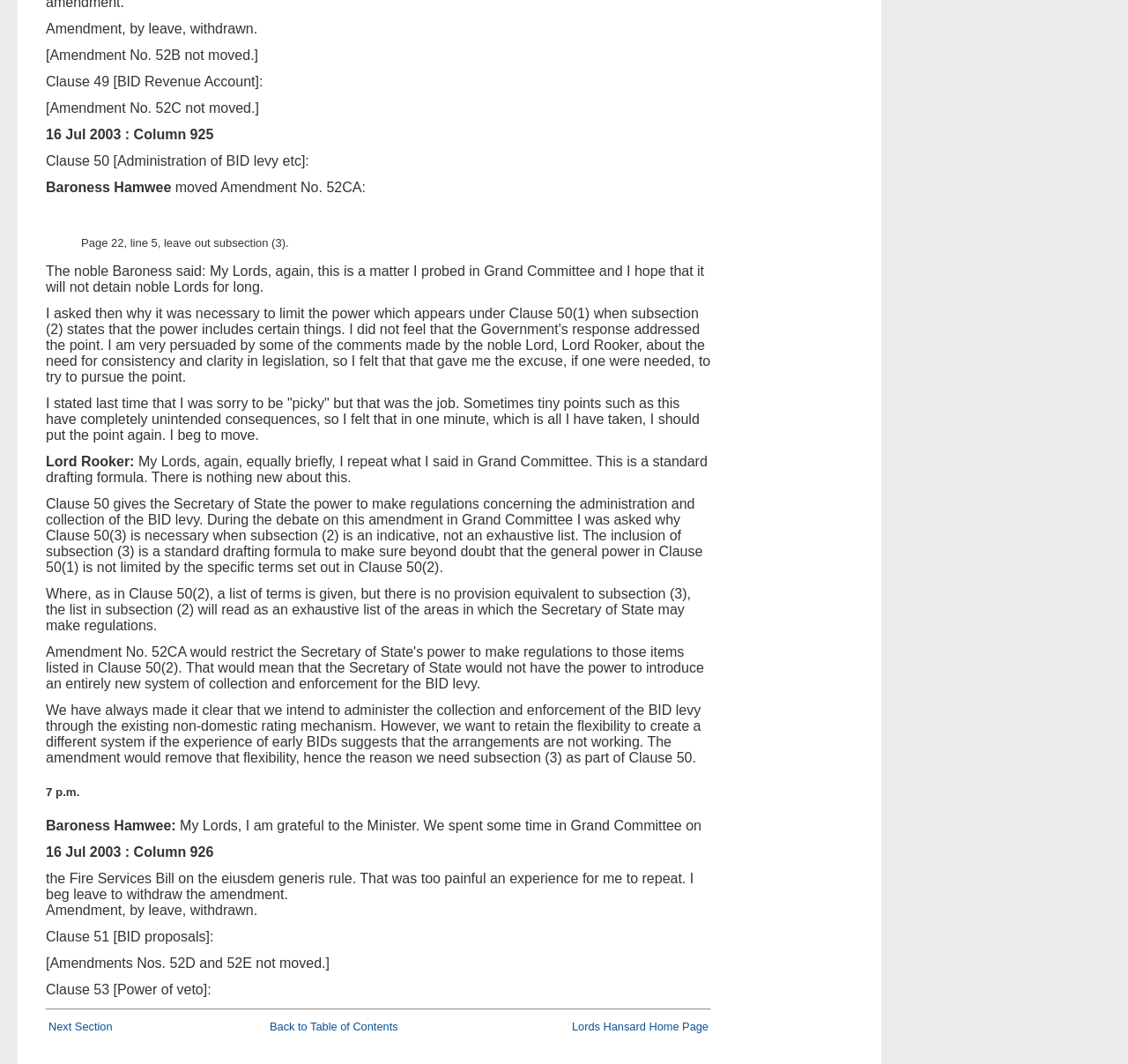Given the element description, predict the bounding box coordinates in the format (top-left x, top-left y, bottom-right x, bottom-right y). Make sure all values are between 0 and 1. Here is the element description: Next Section

[0.043, 0.959, 0.1, 0.971]